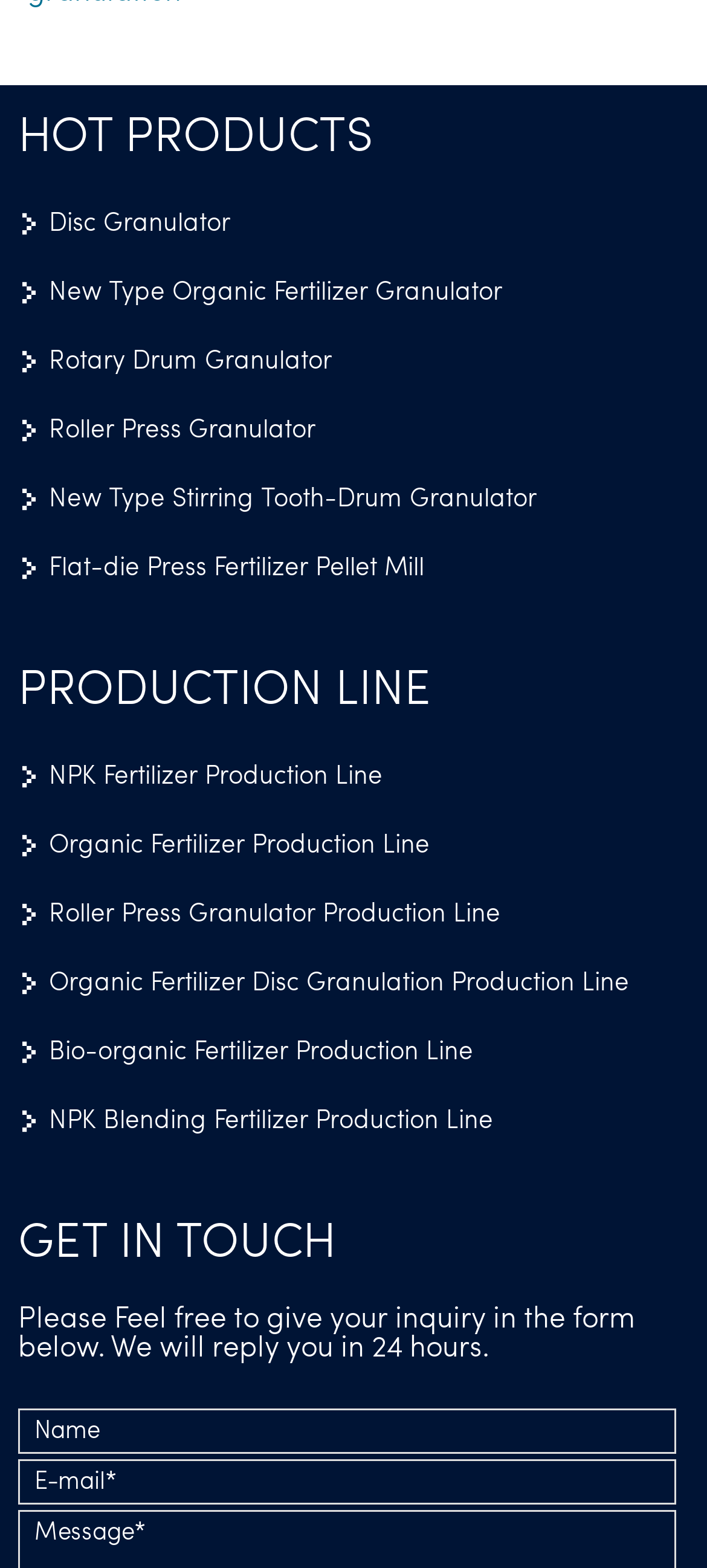Please specify the bounding box coordinates in the format (top-left x, top-left y, bottom-right x, bottom-right y), with all values as floating point numbers between 0 and 1. Identify the bounding box of the UI element described by: alt="$30 off AC Service Graphic"

None